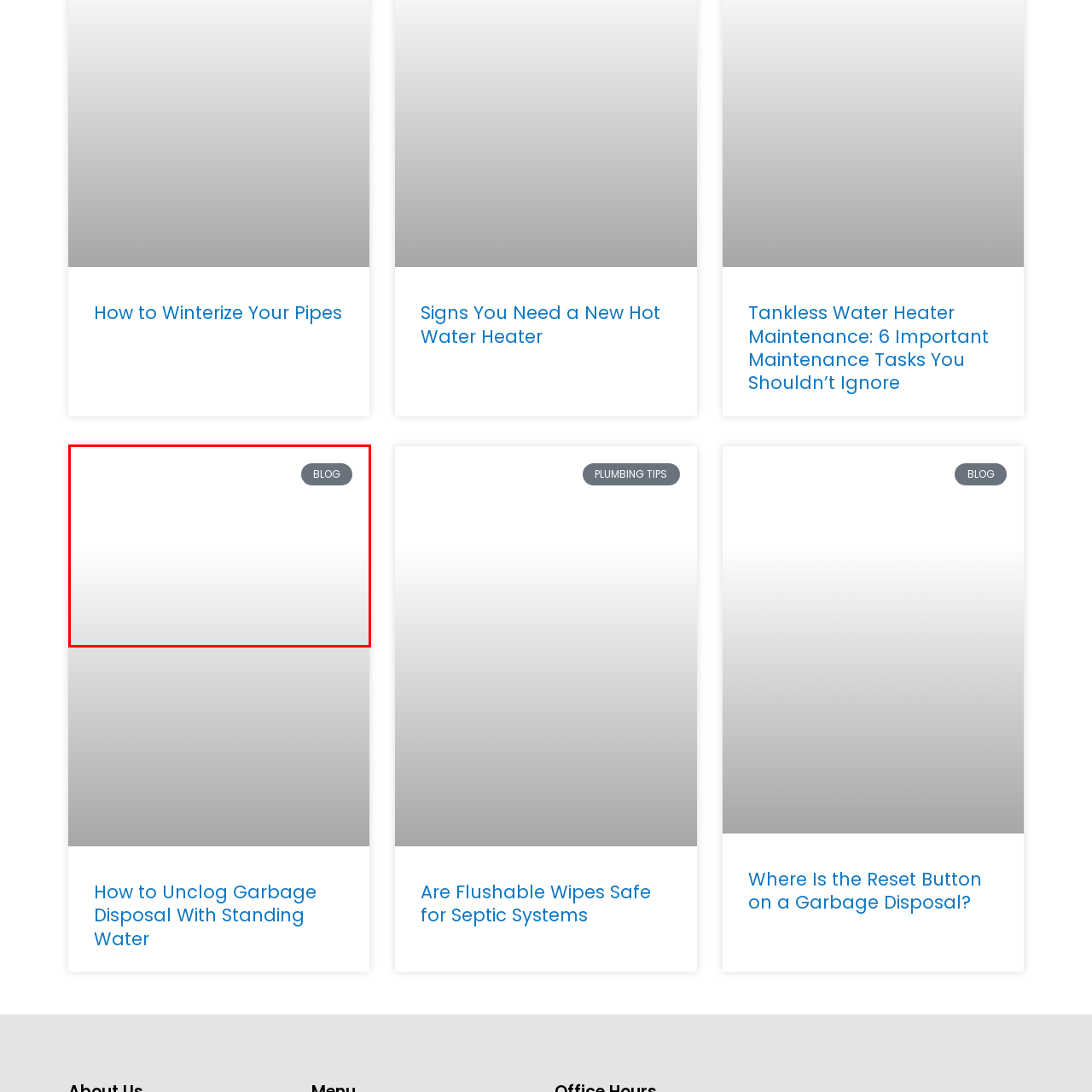Pay attention to the red boxed area, What is the purpose of the blog post? Provide a one-word or short phrase response.

to provide guidance